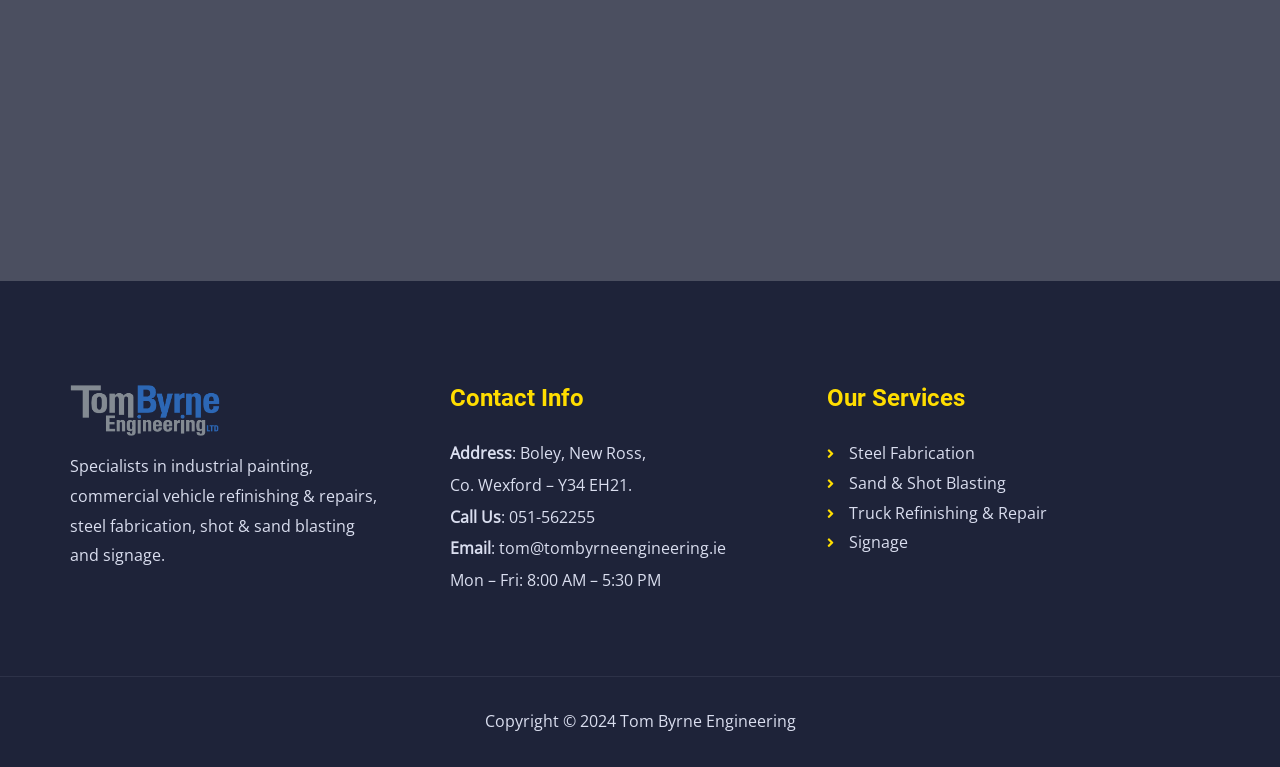Please provide a comprehensive answer to the question below using the information from the image: What are the company's business hours?

I found the company's business hours by looking at the 'Contact Info' section, where they are listed as 'Mon – Fri: 8:00 AM – 5:30 PM'.